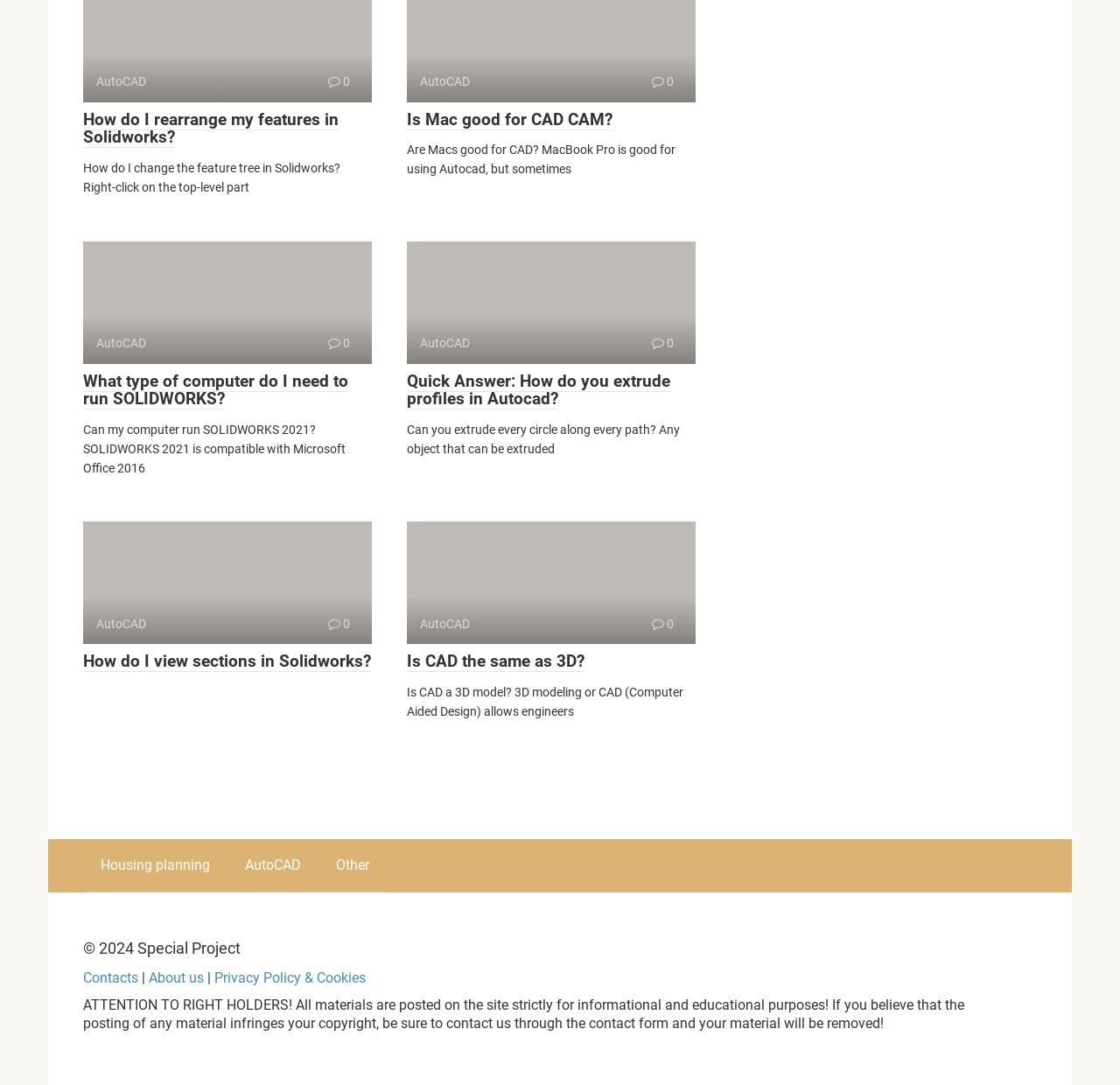Determine the bounding box coordinates for the element that should be clicked to follow this instruction: "Click on 'How do I rearrange my features in Solidworks?'". The coordinates should be given as four float numbers between 0 and 1, in the format [left, top, right, bottom].

[0.074, 0.1, 0.302, 0.137]